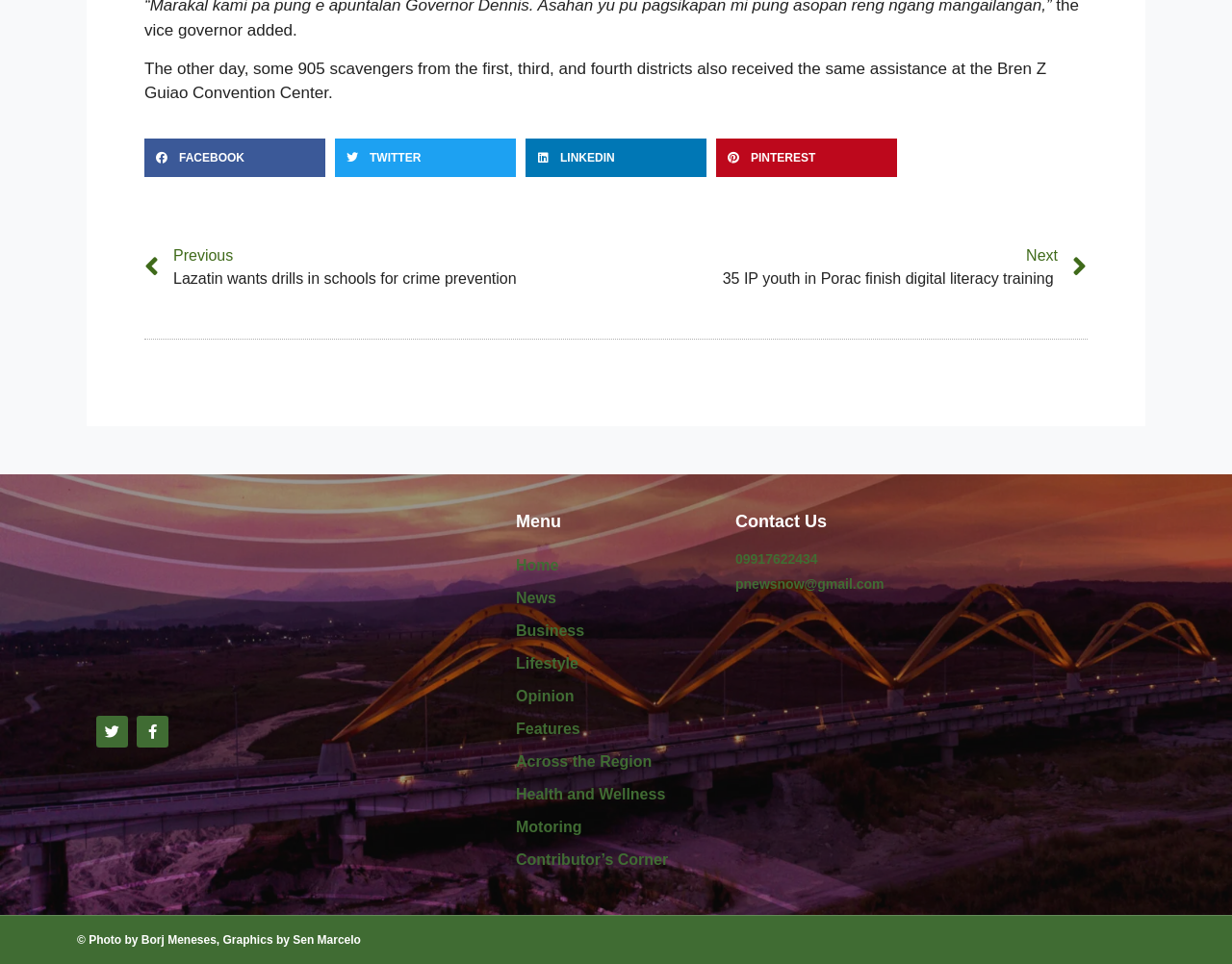Locate the bounding box coordinates of the UI element described by: "Contributor’s Corner". The bounding box coordinates should consist of four float numbers between 0 and 1, i.e., [left, top, right, bottom].

[0.419, 0.875, 0.581, 0.909]